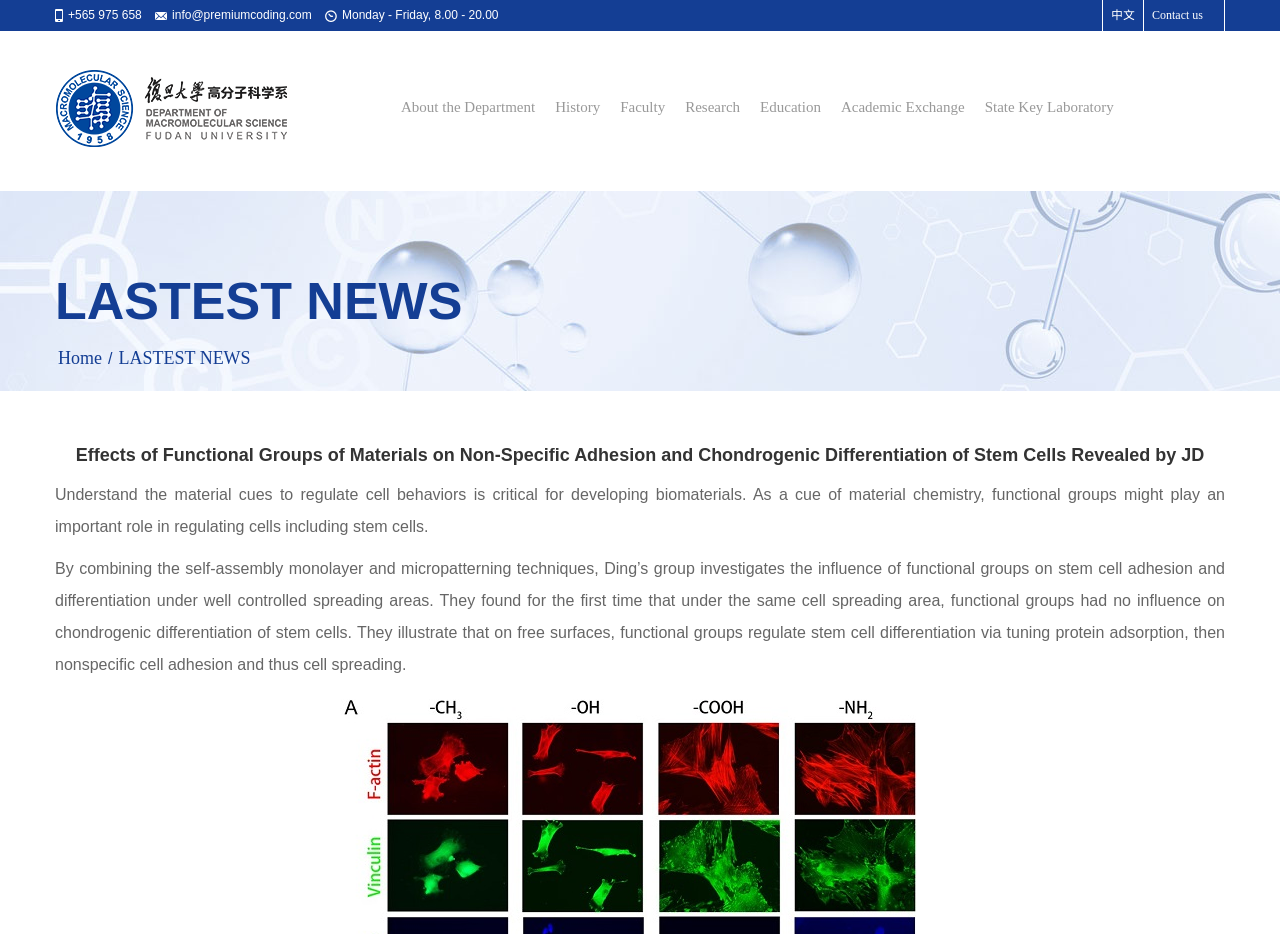Please locate the bounding box coordinates for the element that should be clicked to achieve the following instruction: "Read the latest news". Ensure the coordinates are given as four float numbers between 0 and 1, i.e., [left, top, right, bottom].

[0.09, 0.373, 0.198, 0.394]